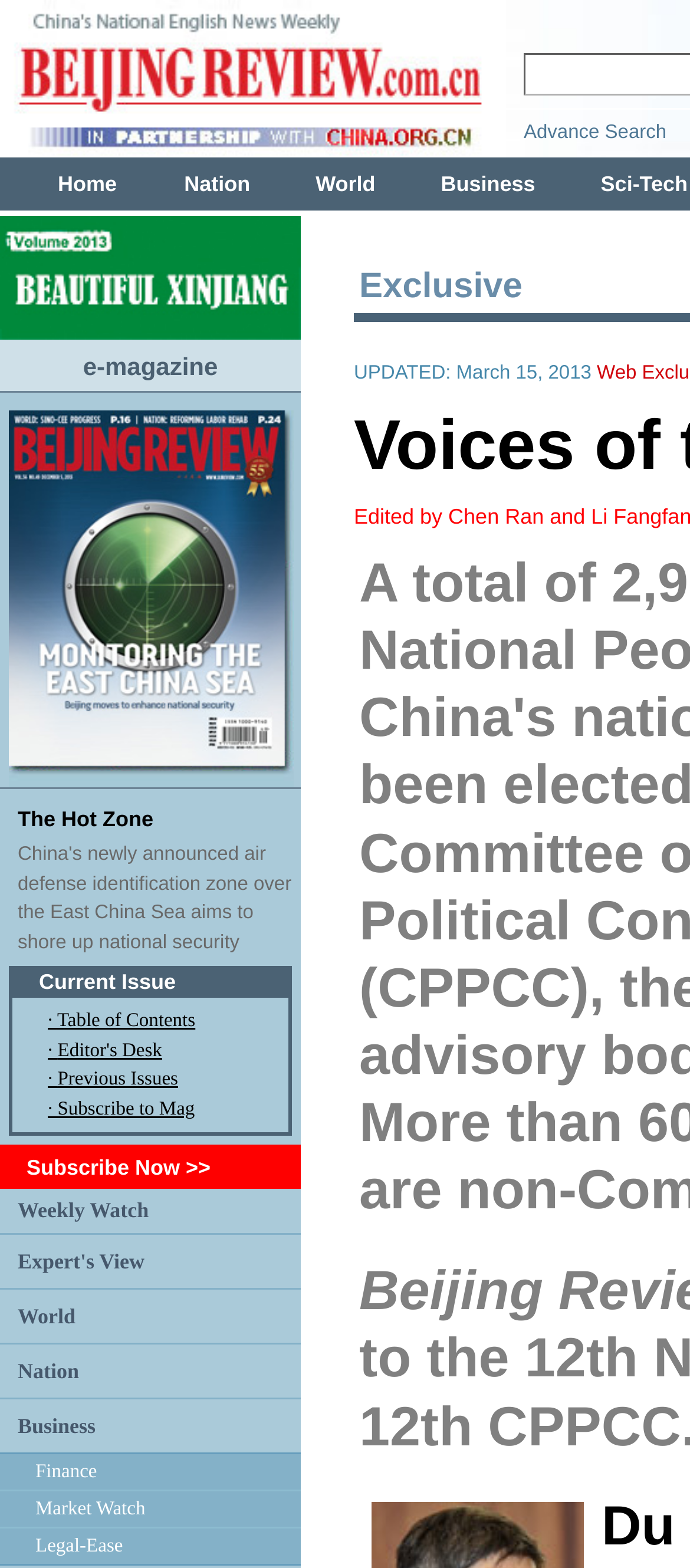Determine the bounding box for the described HTML element: "World". Ensure the coordinates are four float numbers between 0 and 1 in the format [left, top, right, bottom].

[0.026, 0.831, 0.109, 0.847]